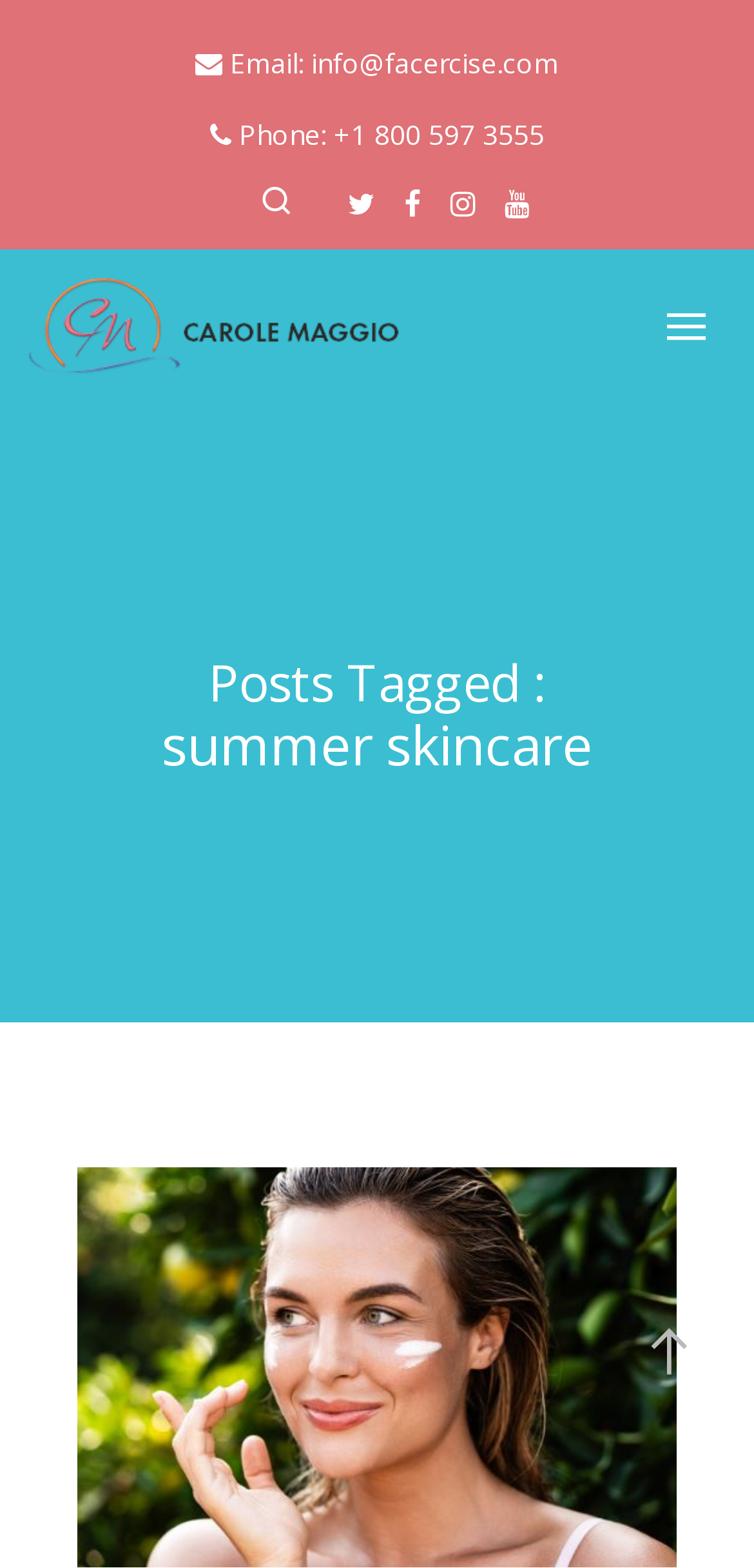Answer the question with a brief word or phrase:
How many social media links are there?

5